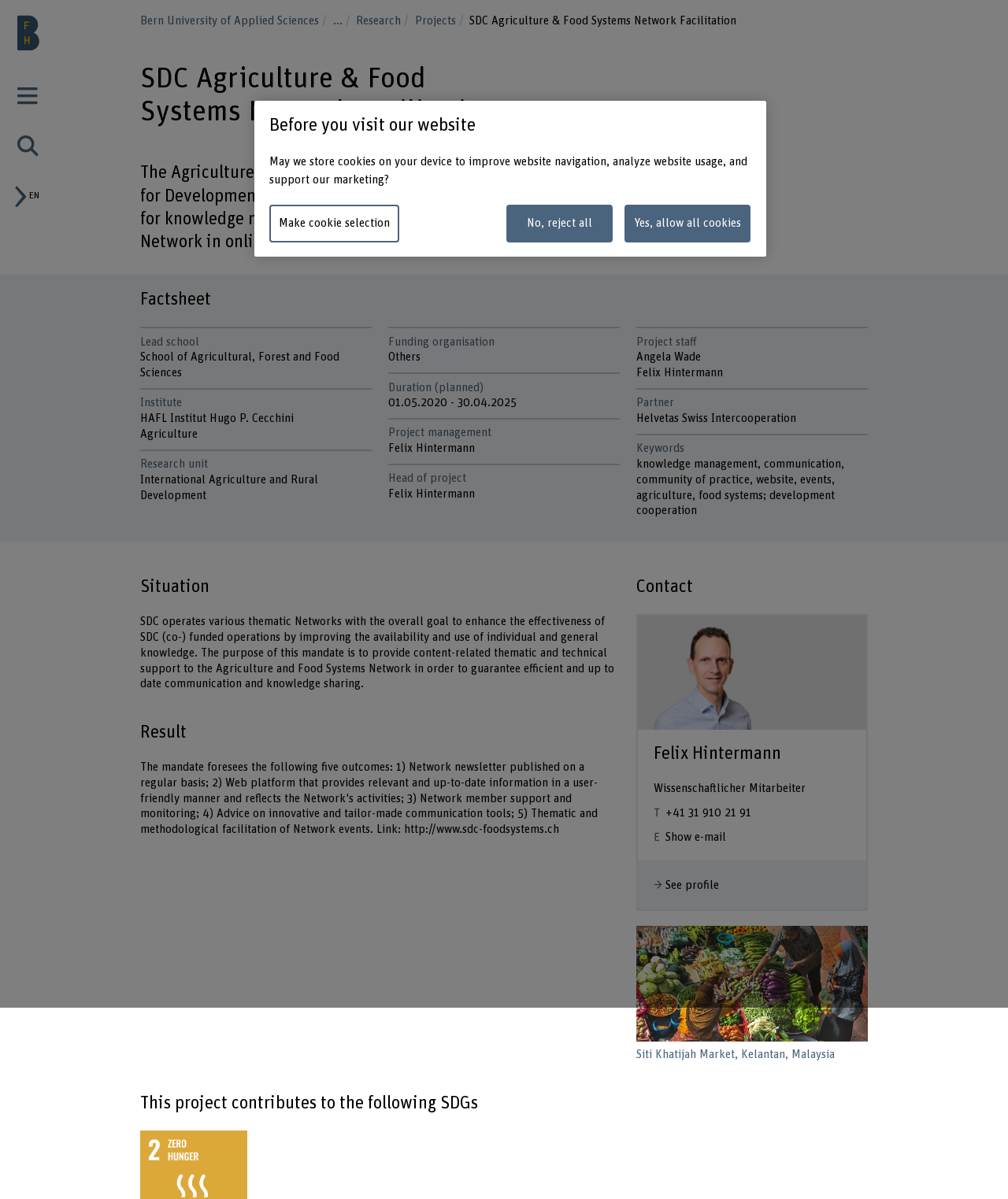Please locate the bounding box coordinates of the region I need to click to follow this instruction: "Click the 'Felix Hintermann' link in the project management section".

[0.385, 0.369, 0.471, 0.379]